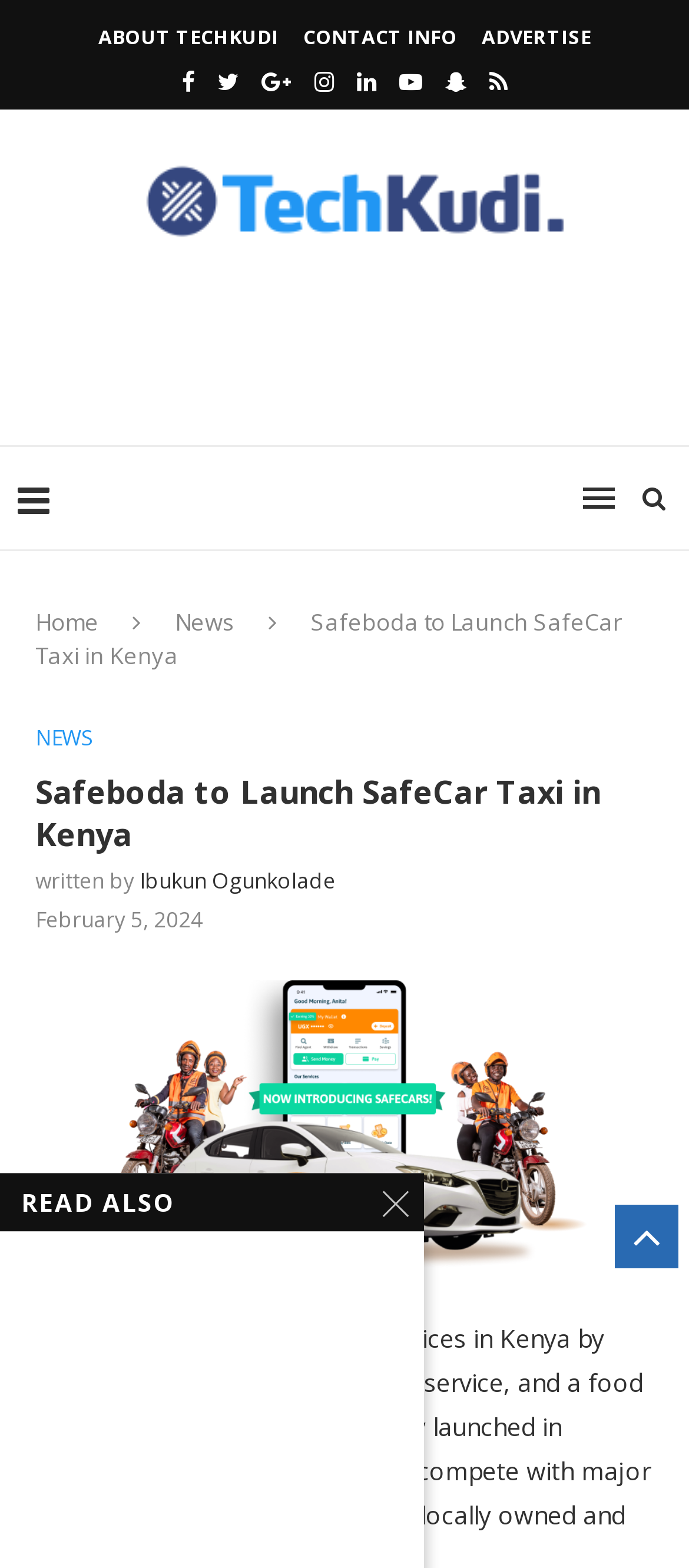Specify the bounding box coordinates of the area to click in order to follow the given instruction: "Click on ABOUT TECHKUDI."

[0.142, 0.015, 0.404, 0.032]